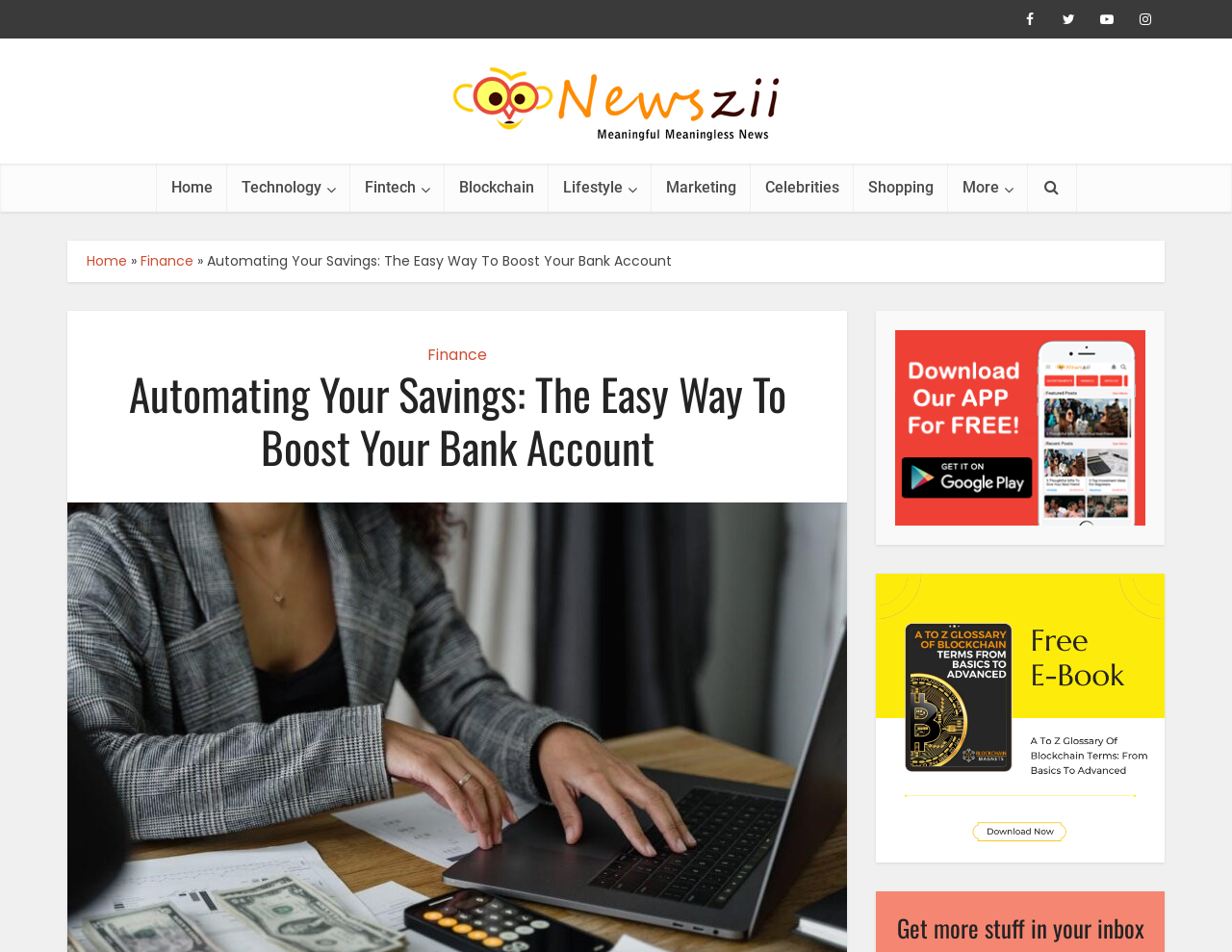Please determine the bounding box coordinates of the element's region to click in order to carry out the following instruction: "Check out 'English Education Education Recruitment Specialists in Thailand'". The coordinates should be four float numbers between 0 and 1, i.e., [left, top, right, bottom].

None